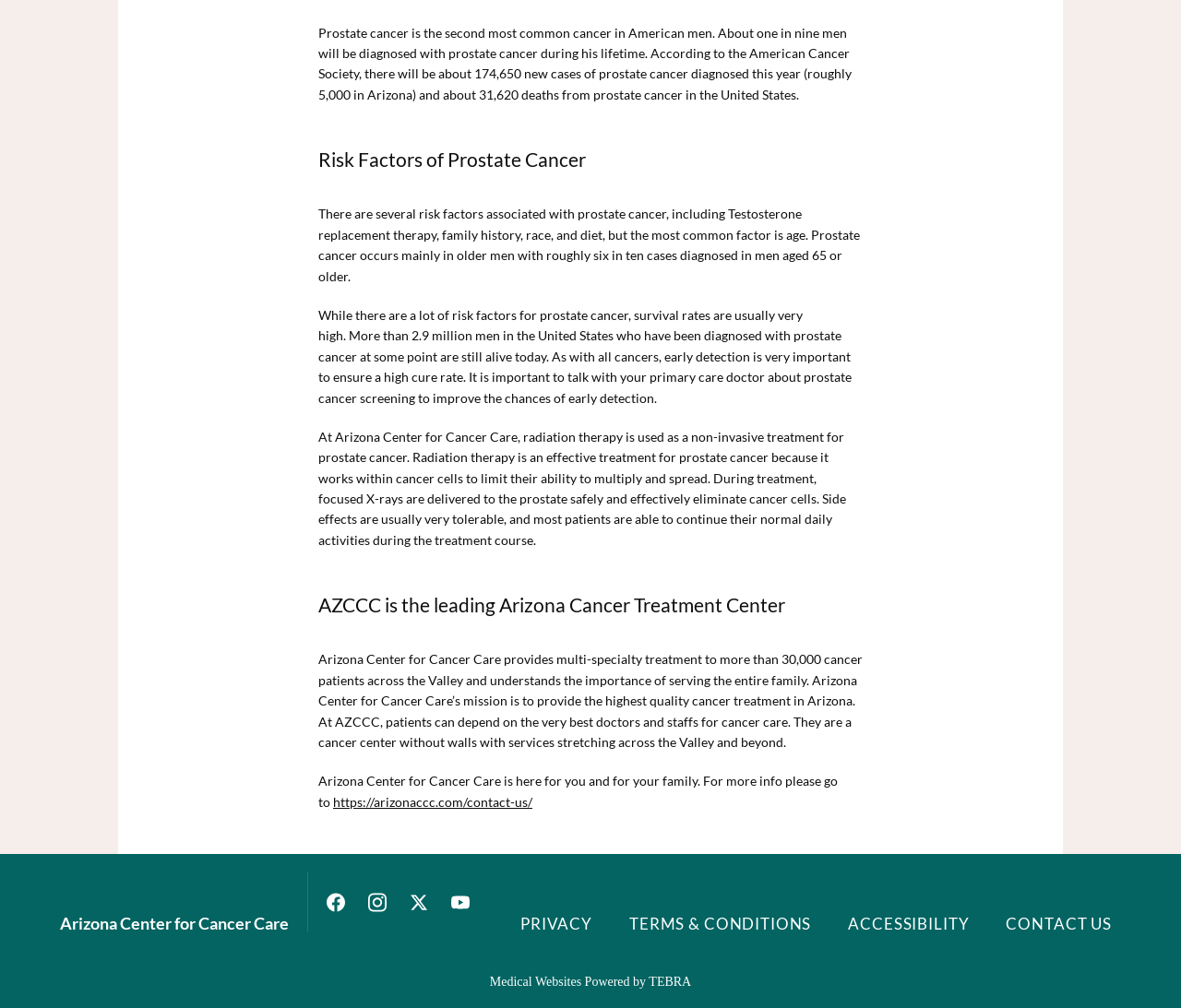Respond with a single word or phrase for the following question: 
What is the purpose of radiation therapy in prostate cancer treatment?

To limit cancer cells' ability to multiply and spread